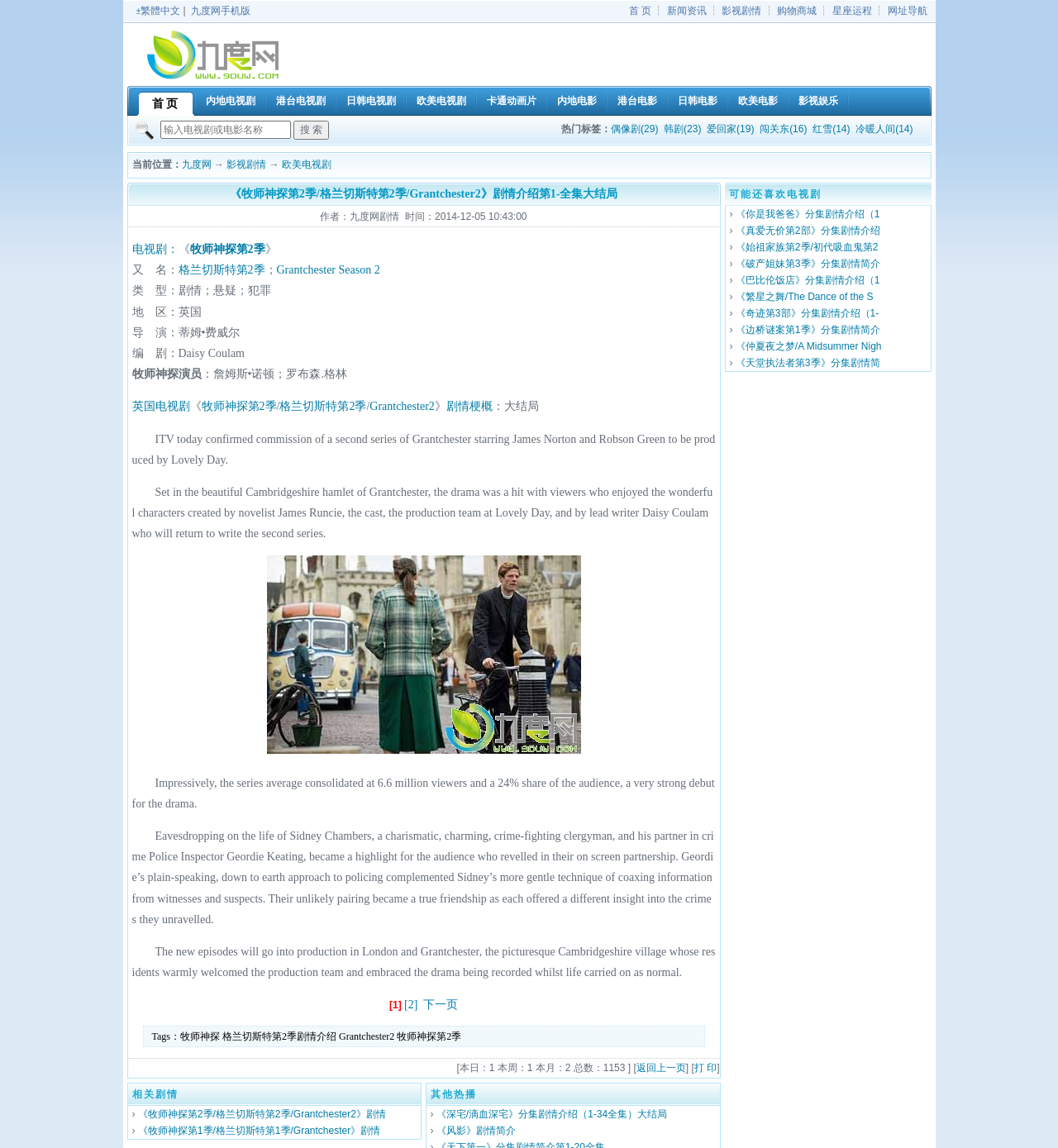Identify the bounding box coordinates for the UI element that matches this description: "《繁星之舞/The Dance of the S".

[0.695, 0.253, 0.825, 0.263]